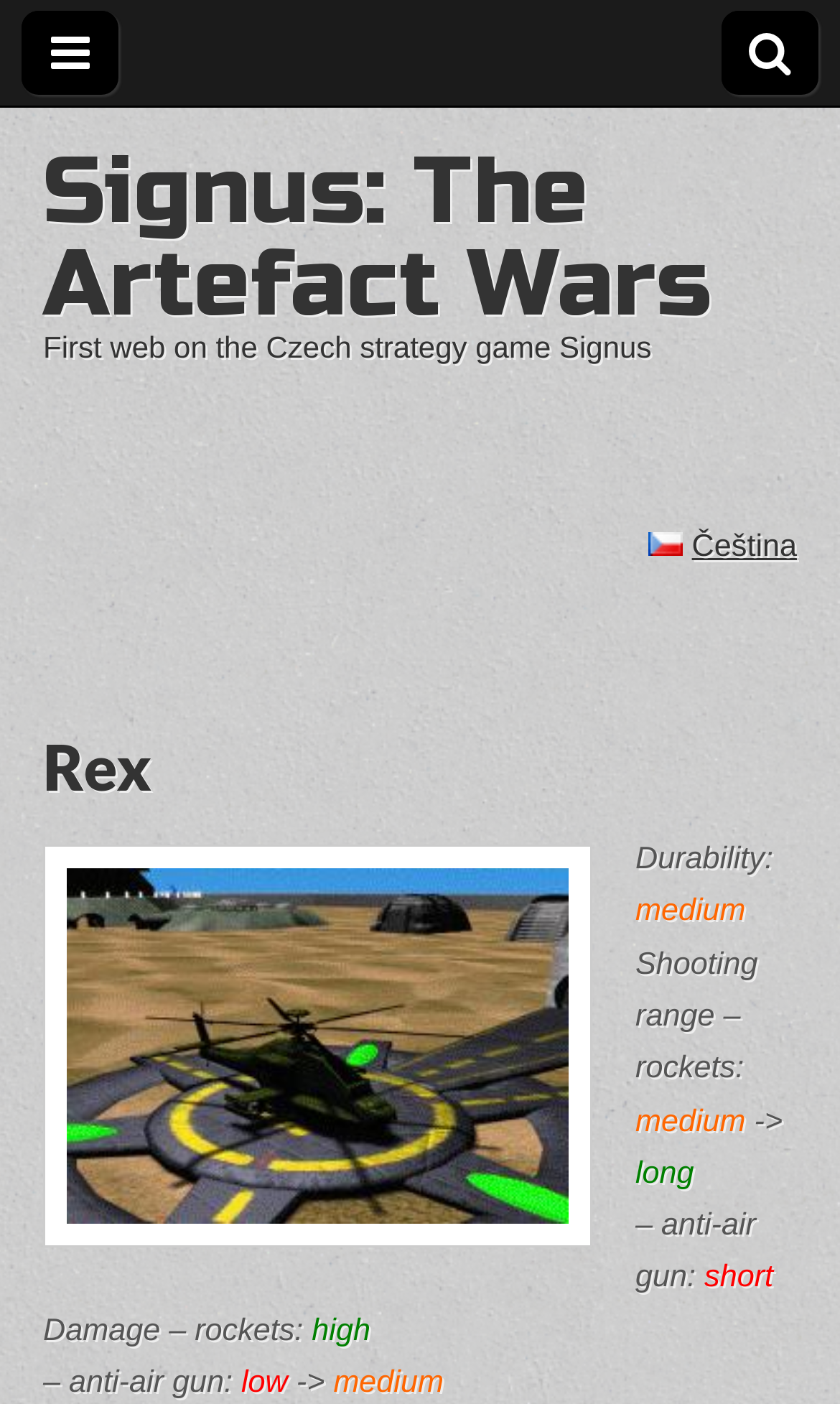What is the durability of Rex?
Look at the image and provide a short answer using one word or a phrase.

medium